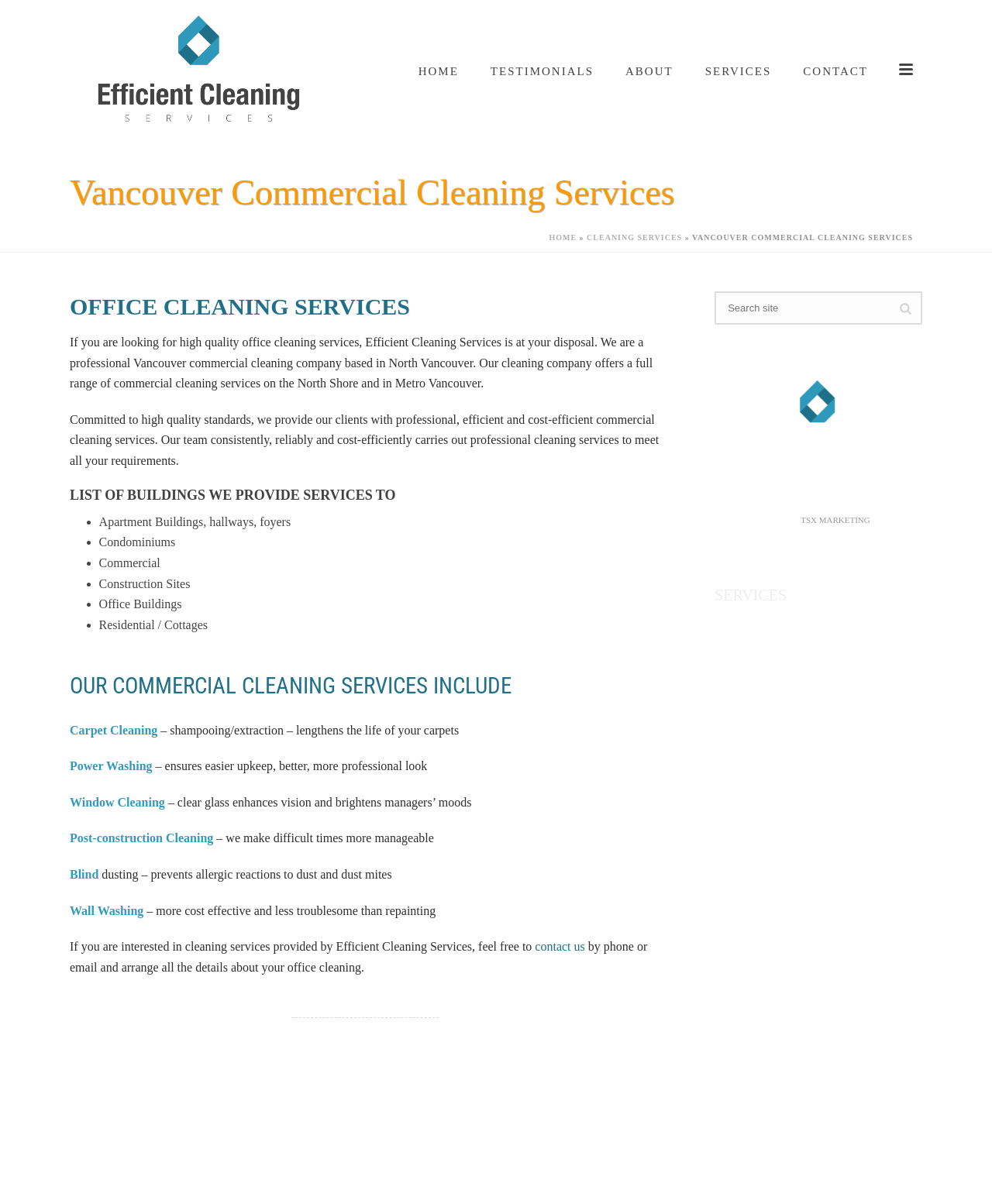Please extract and provide the main headline of the webpage.

Vancouver Commercial Cleaning Services